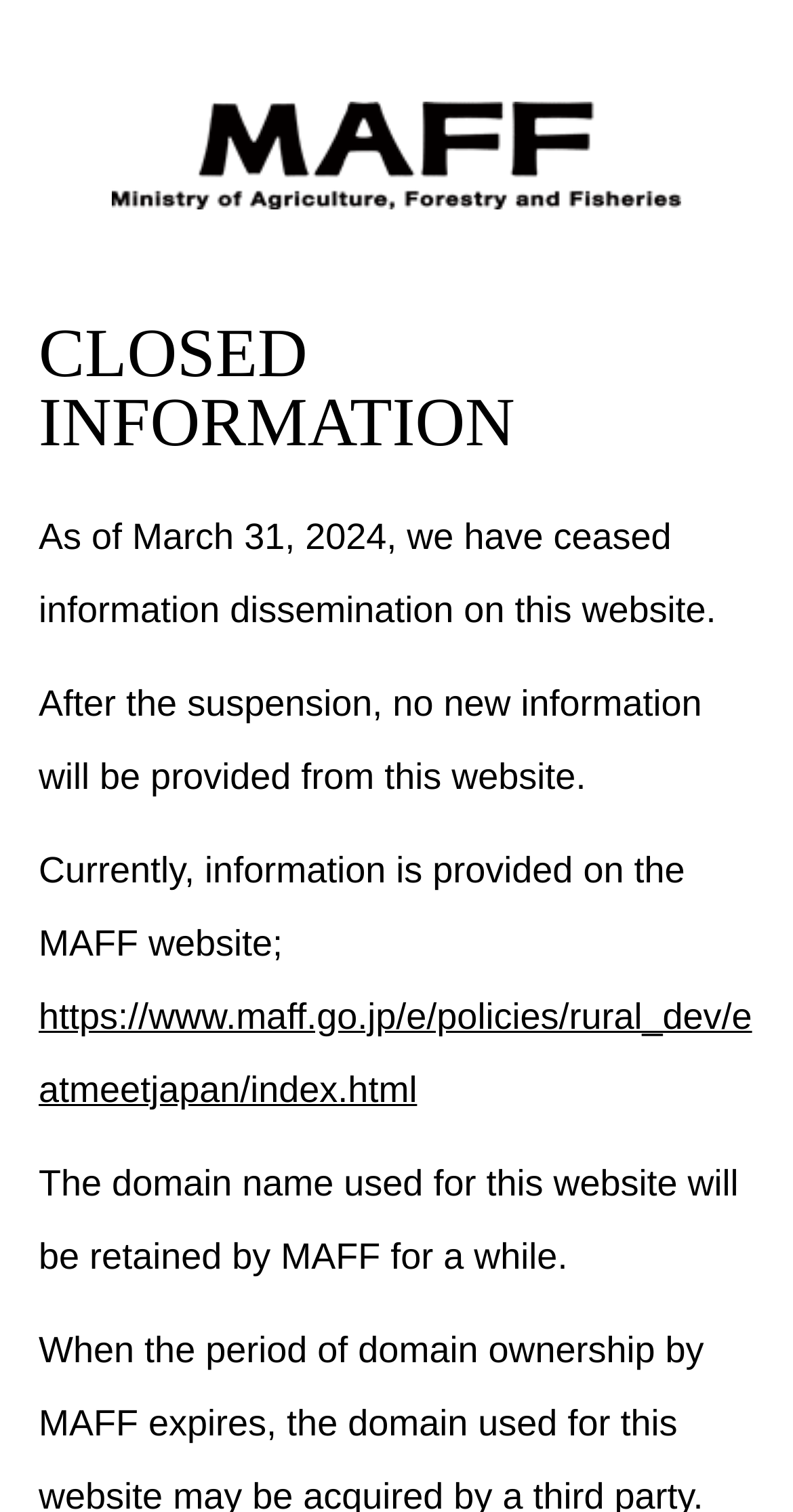What will happen to the domain name of this website?
Please answer the question with a detailed response using the information from the screenshot.

I found the answer by reading the static text elements on the webpage. The text 'The domain name used for this website will be retained by MAFF for a while.' indicates that the domain name of this website will be retained by the Ministry of Agriculture, Forestry and Fisheries (MAFF) for some time.